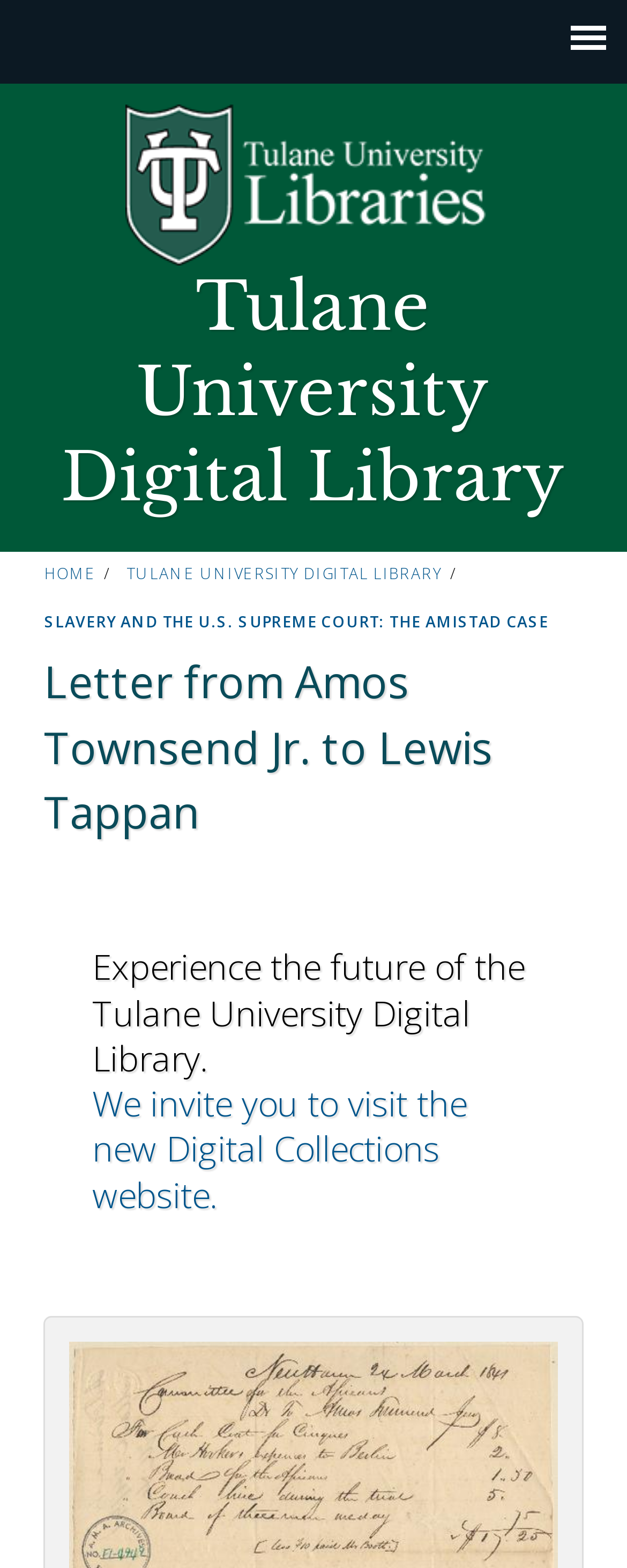How many links are there in the navigation section?
Please answer the question as detailed as possible based on the image.

I found the number of links by looking at the group element with bounding box coordinates [0.064, 0.158, 0.936, 0.332] which contains four link elements: 'Home', 'HOME', 'TULANE UNIVERSITY DIGITAL LIBRARY', and 'SLAVERY AND THE U.S. SUPREME COURT: THE AMISTAD CASE'. This suggests that there are 4 links in the navigation section.